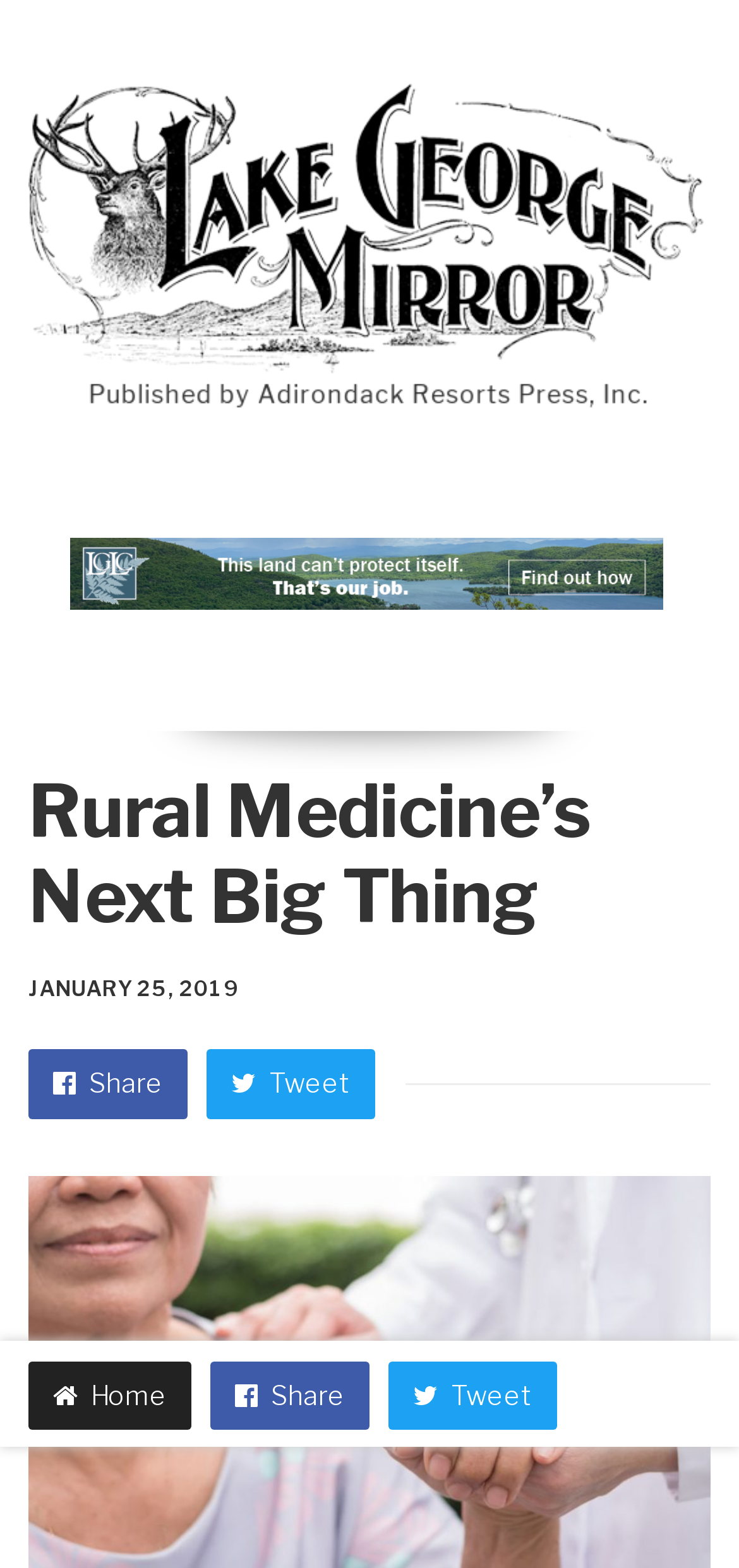Respond to the following query with just one word or a short phrase: 
What is the icon of the first link at the bottom?

Home